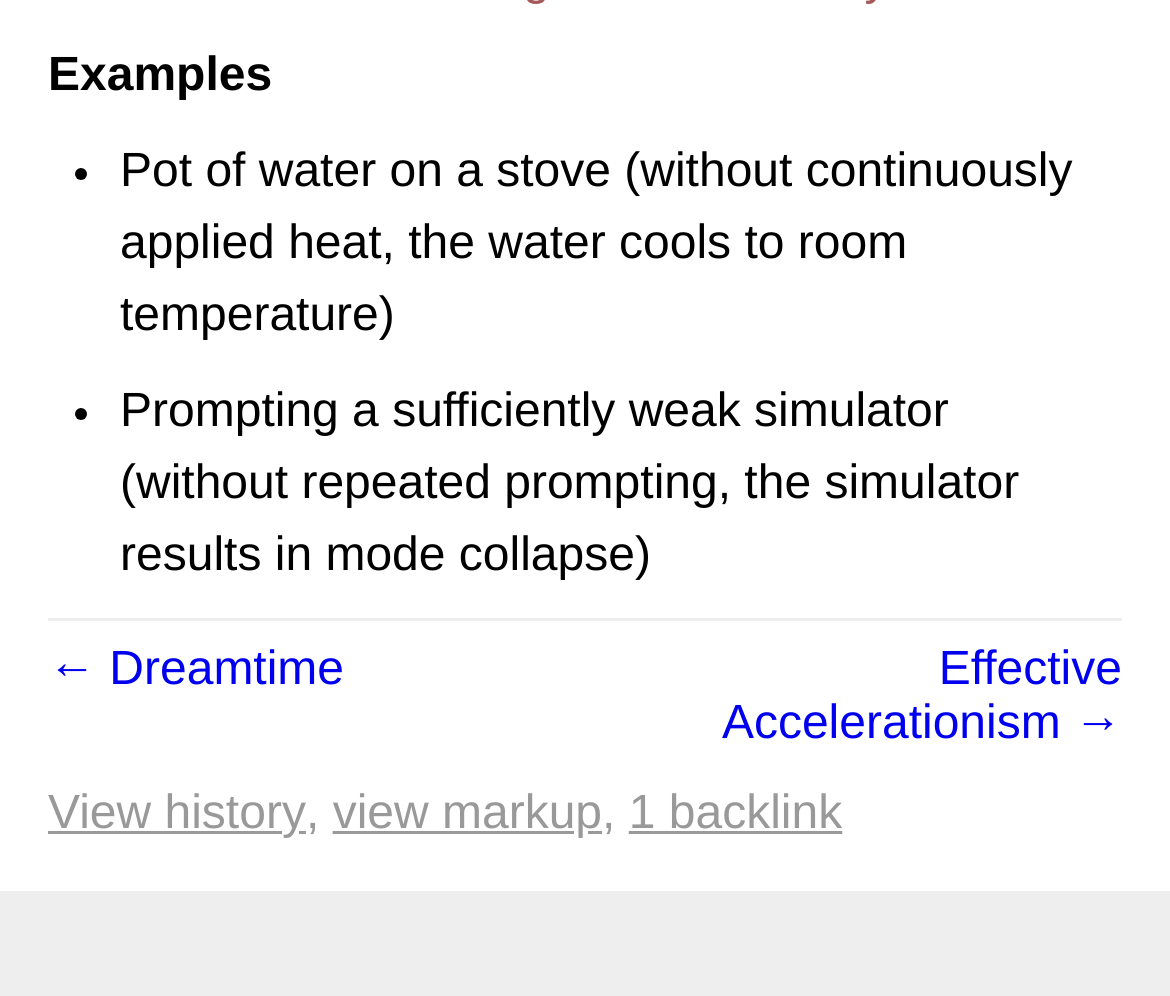Identify the bounding box for the UI element described as: "View markup". Ensure the coordinates are four float numbers between 0 and 1, formatted as [left, top, right, bottom].

[0.284, 0.792, 0.526, 0.843]